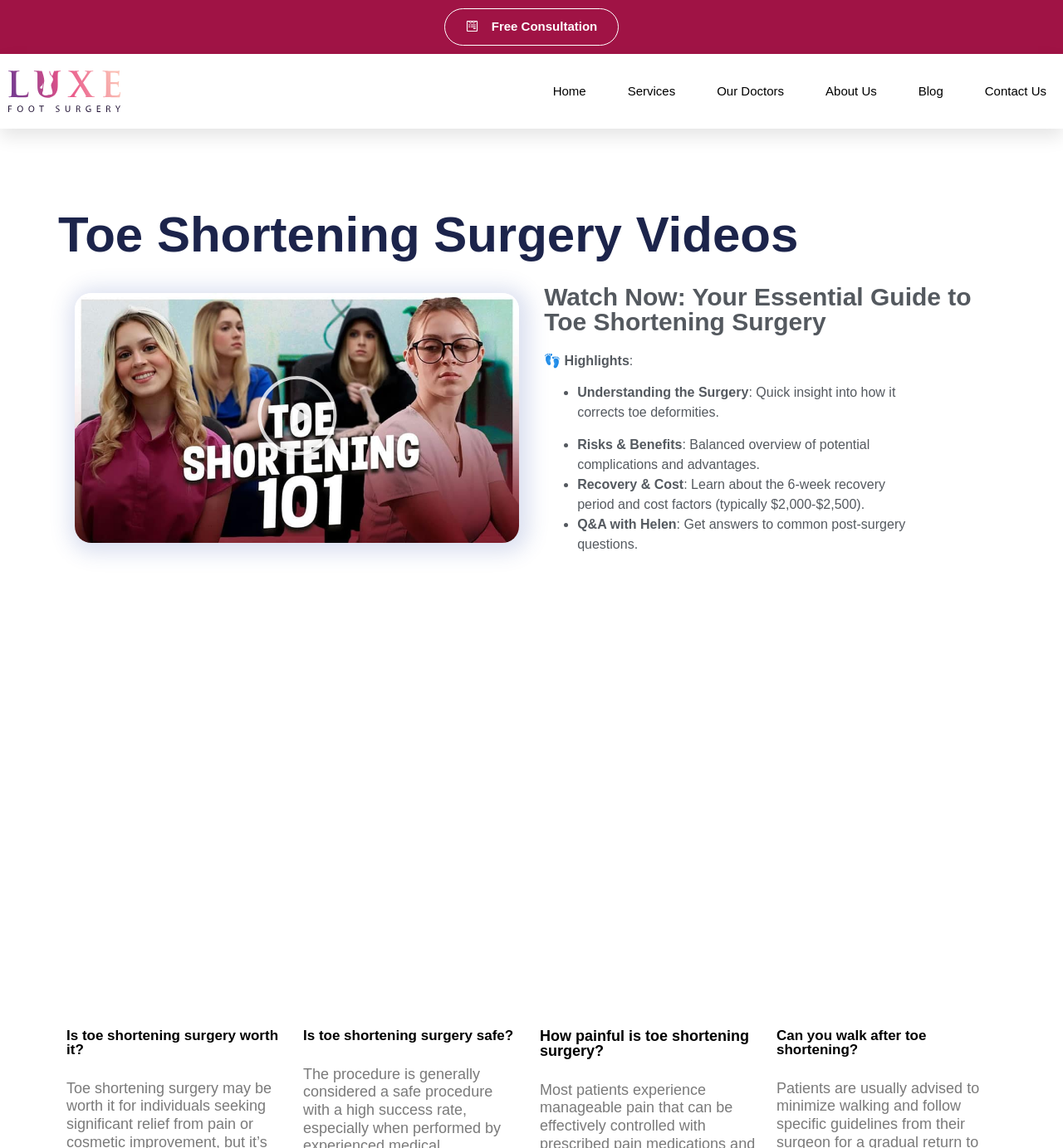Using the information shown in the image, answer the question with as much detail as possible: What is the name of the doctor featured in the Q&A section?

The Q&A section features a doctor named Helen, who answers common post-surgery questions.